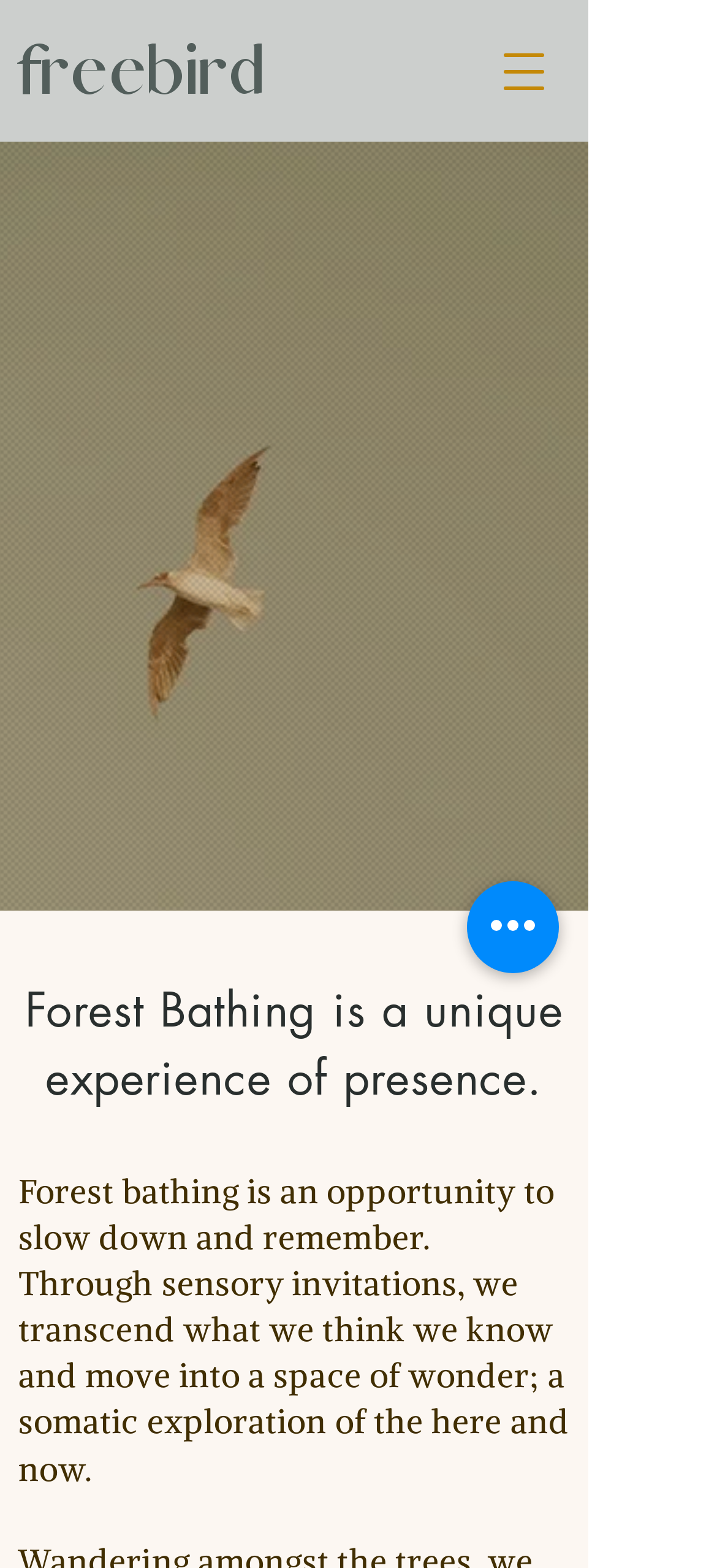Given the webpage screenshot and the description, determine the bounding box coordinates (top-left x, top-left y, bottom-right x, bottom-right y) that define the location of the UI element matching this description: eric.bergman3@gmail.com

None